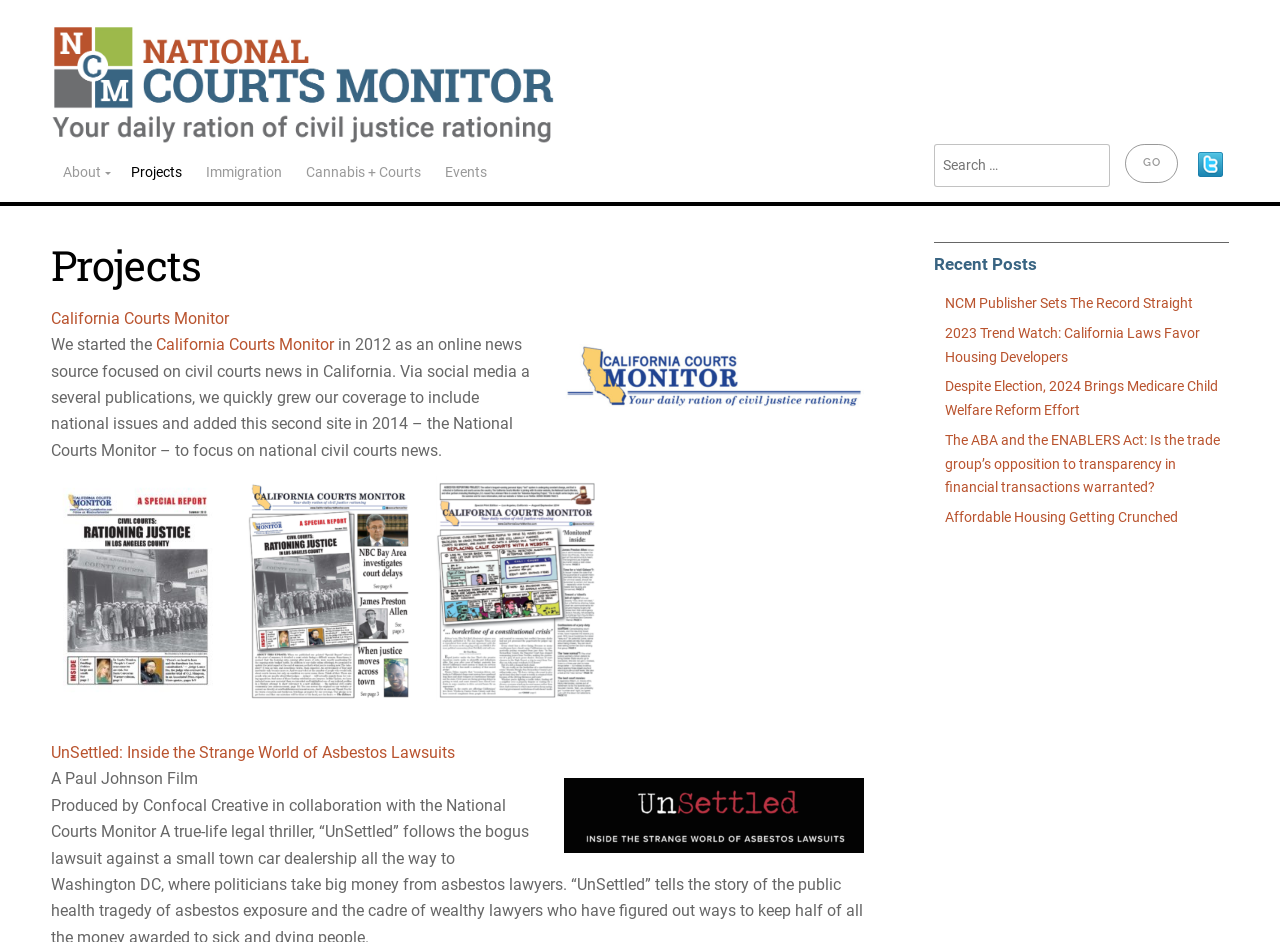Identify the bounding box coordinates of the clickable region to carry out the given instruction: "Search for something".

[0.73, 0.153, 0.921, 0.198]